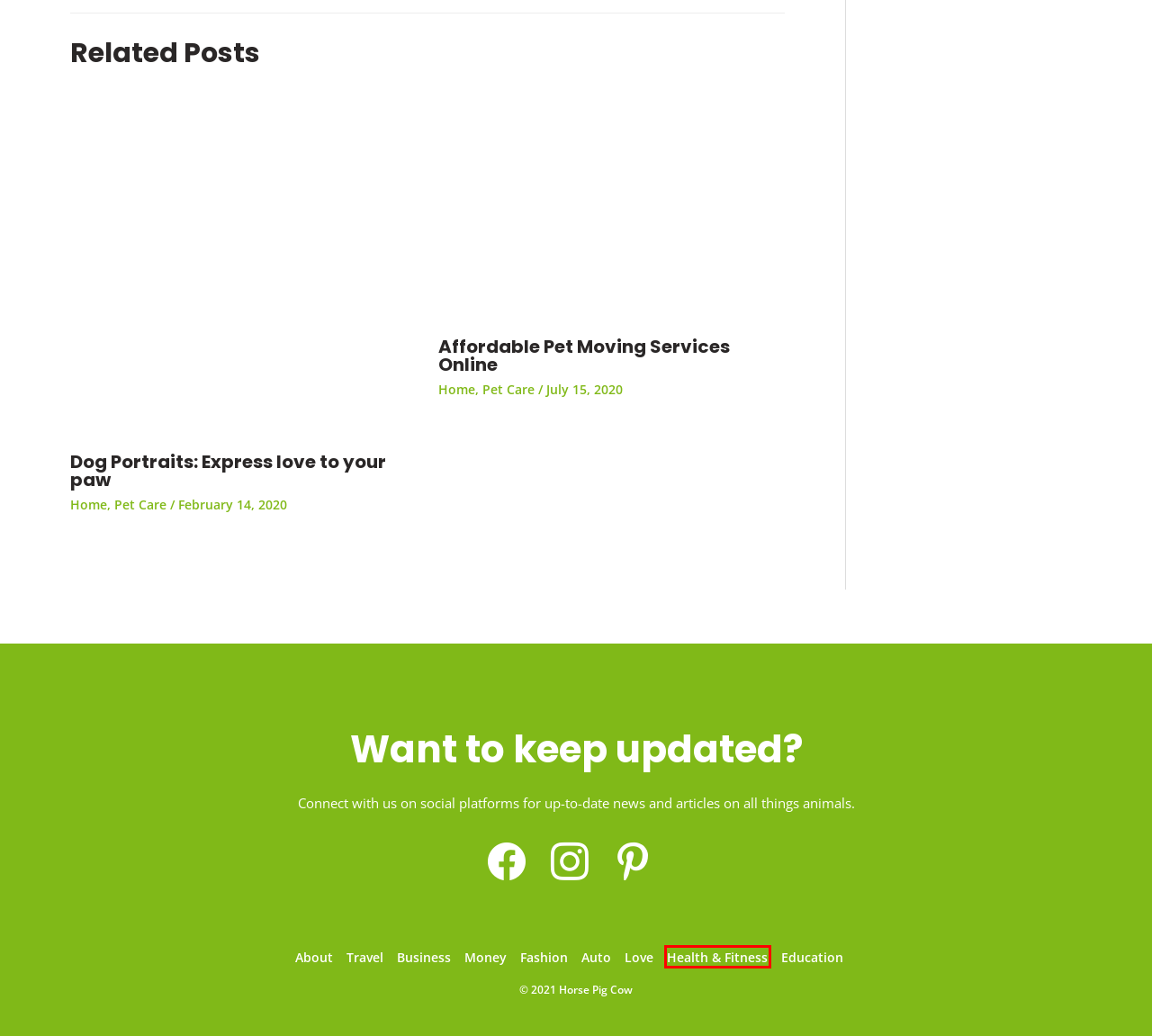With the provided screenshot showing a webpage and a red bounding box, determine which webpage description best fits the new page that appears after clicking the element inside the red box. Here are the options:
A. Health & Fitness Archives - Horse Pig Cow
B. Travel Archives - Horse Pig Cow
C. Dog Portraits: Express love to your paw - Horse Pig Cow
D. Education Archives - Horse Pig Cow
E. Home Archives - Horse Pig Cow
F. Affordable Pet Moving Services Online - Horse Pig Cow
G. About - Horse Pig Cow
H. Love Archives - Horse Pig Cow

A